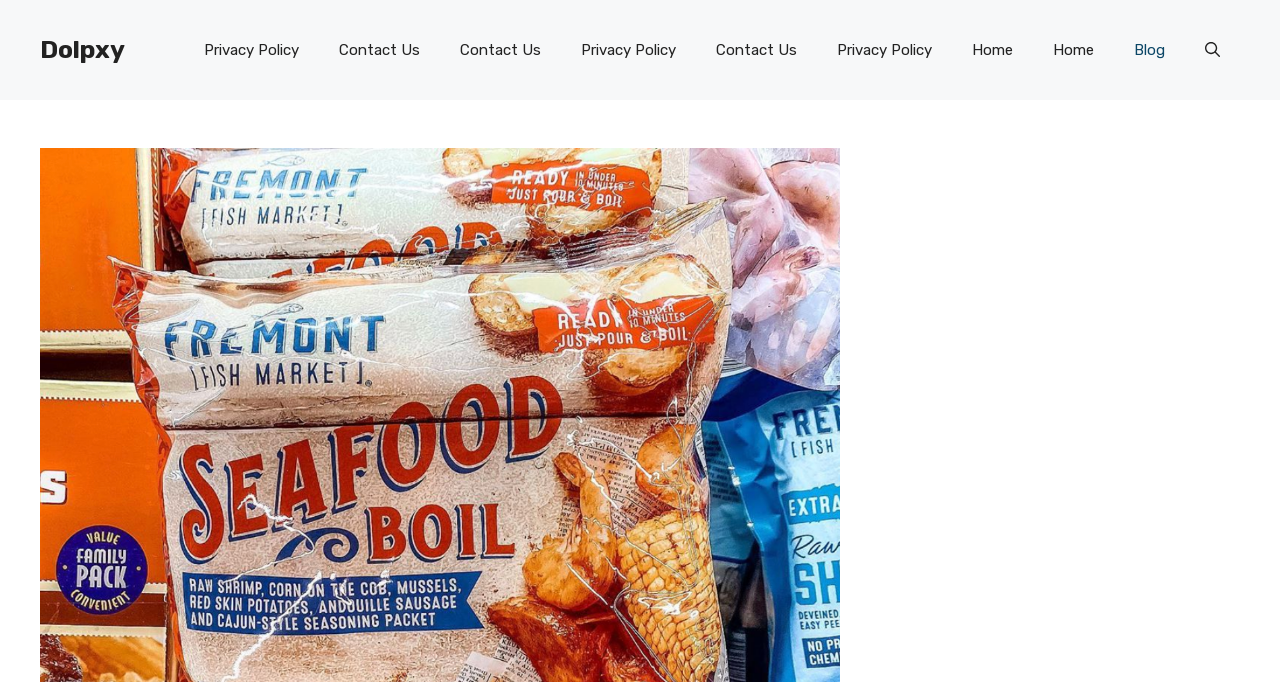What is the purpose of the button at the top right?
Kindly give a detailed and elaborate answer to the question.

The button located at the top right corner of the webpage has the text 'Open search'. This suggests that clicking on this button will open a search function, allowing users to search for specific content within the website.